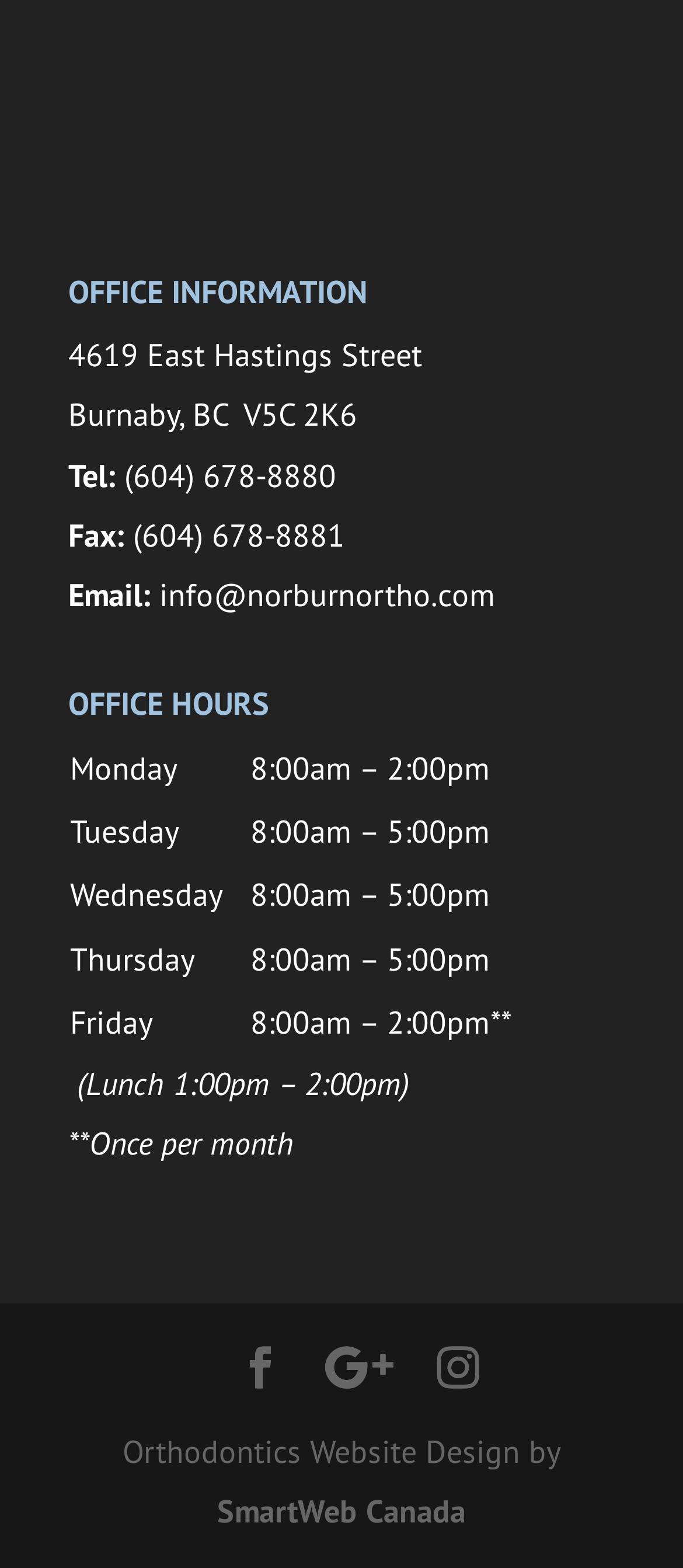Review the image closely and give a comprehensive answer to the question: What is the office address?

The office address can be found in the 'OFFICE INFORMATION' section, which is located at the top of the webpage. The address is specified as '4619 East Hastings Street'.